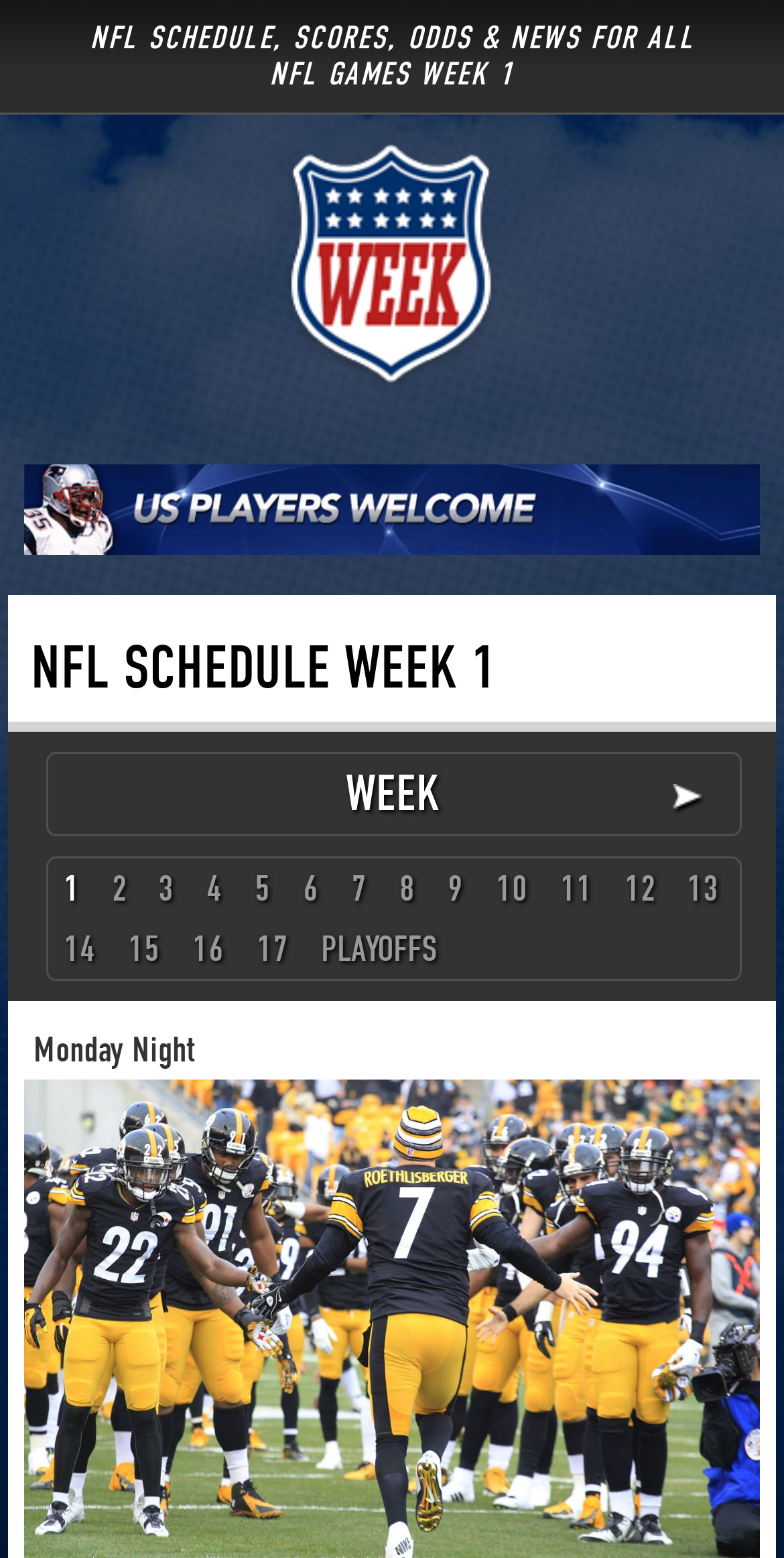Pinpoint the bounding box coordinates for the area that should be clicked to perform the following instruction: "Go to PLAYOFFS".

[0.409, 0.596, 0.558, 0.622]